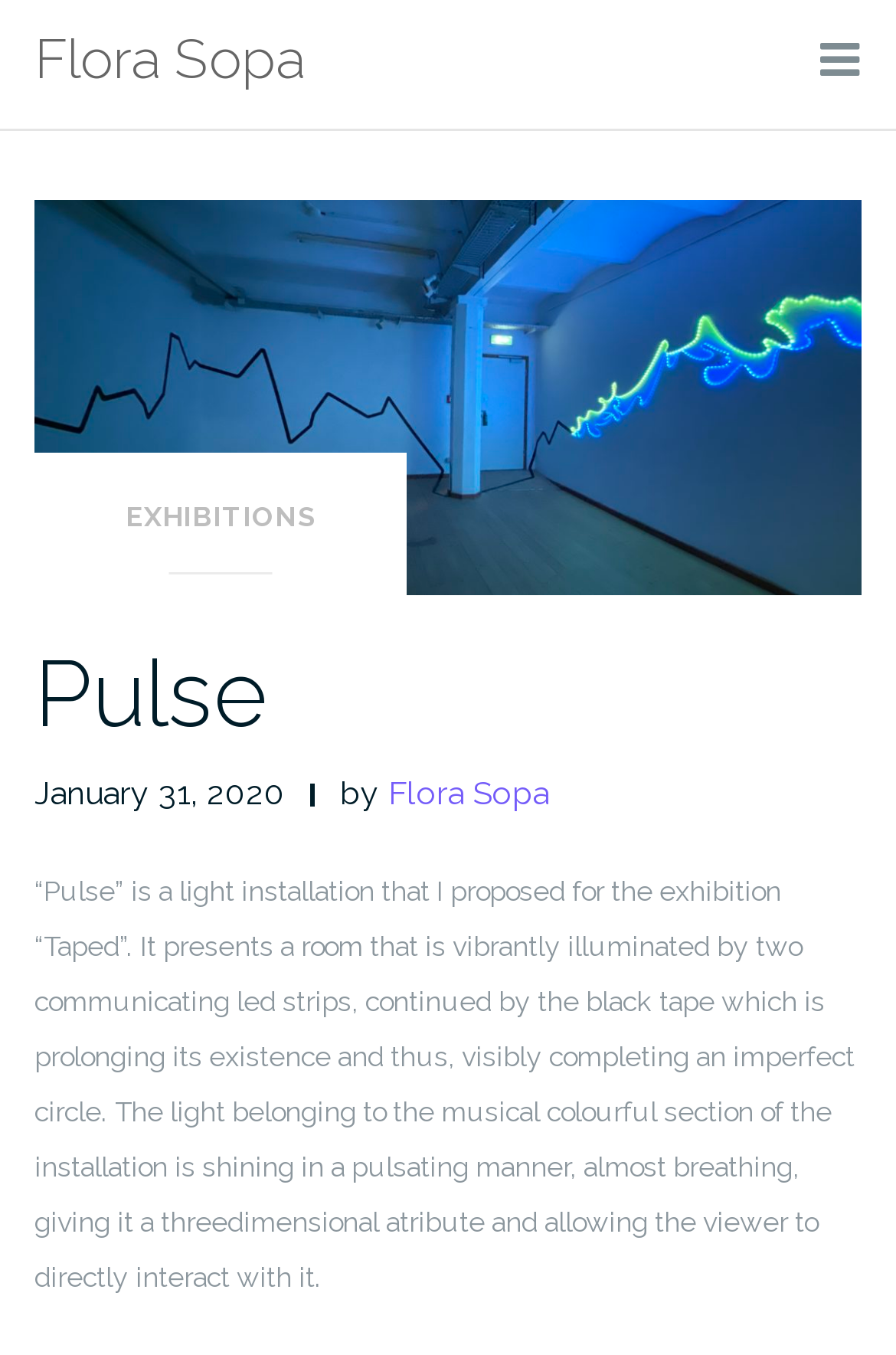Can you give a detailed response to the following question using the information from the image? What is the name of the light installation?

The name of the light installation is mentioned in the heading 'Pulse' and also in the description of the installation, which states '“Pulse” is a light installation that I proposed for the exhibition “Taped”.'